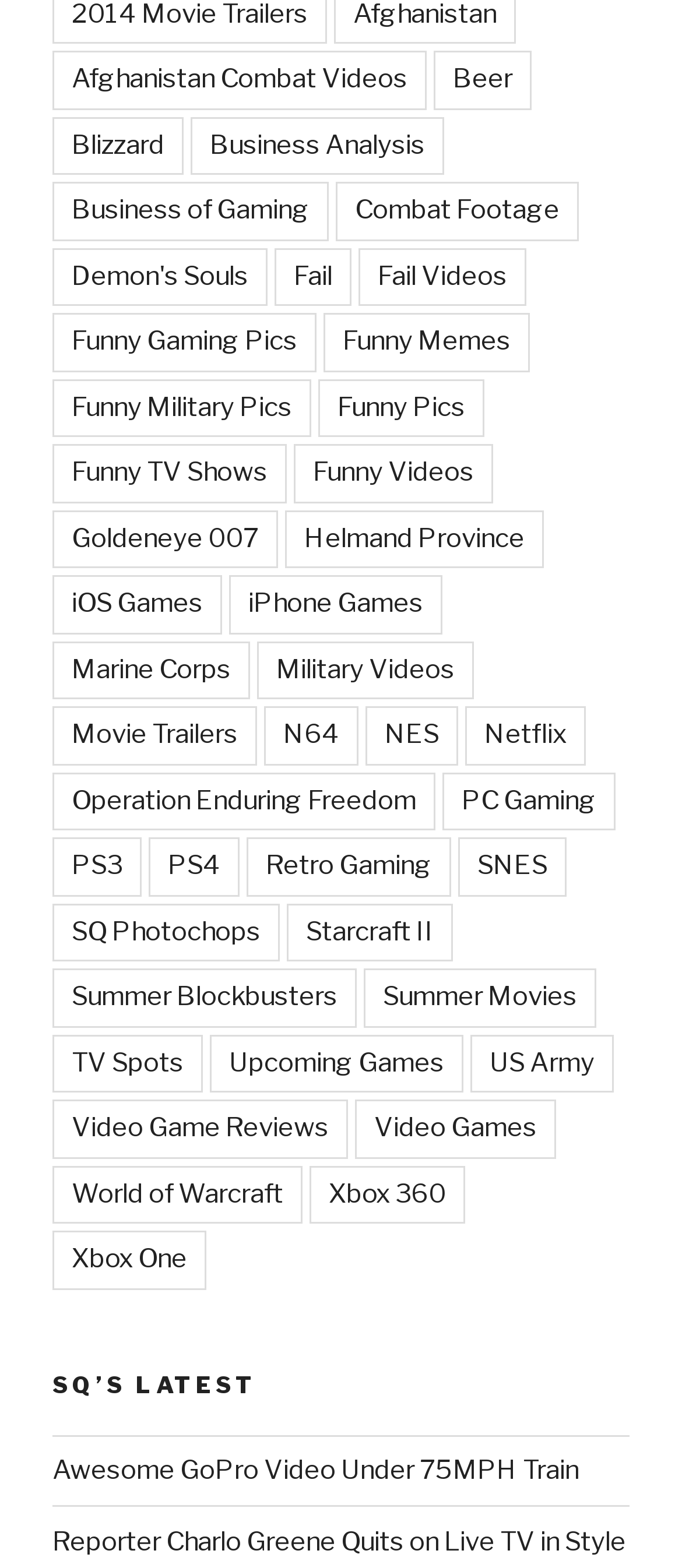Find the bounding box coordinates of the element to click in order to complete the given instruction: "Click on Afghanistan Combat Videos."

[0.077, 0.033, 0.626, 0.07]